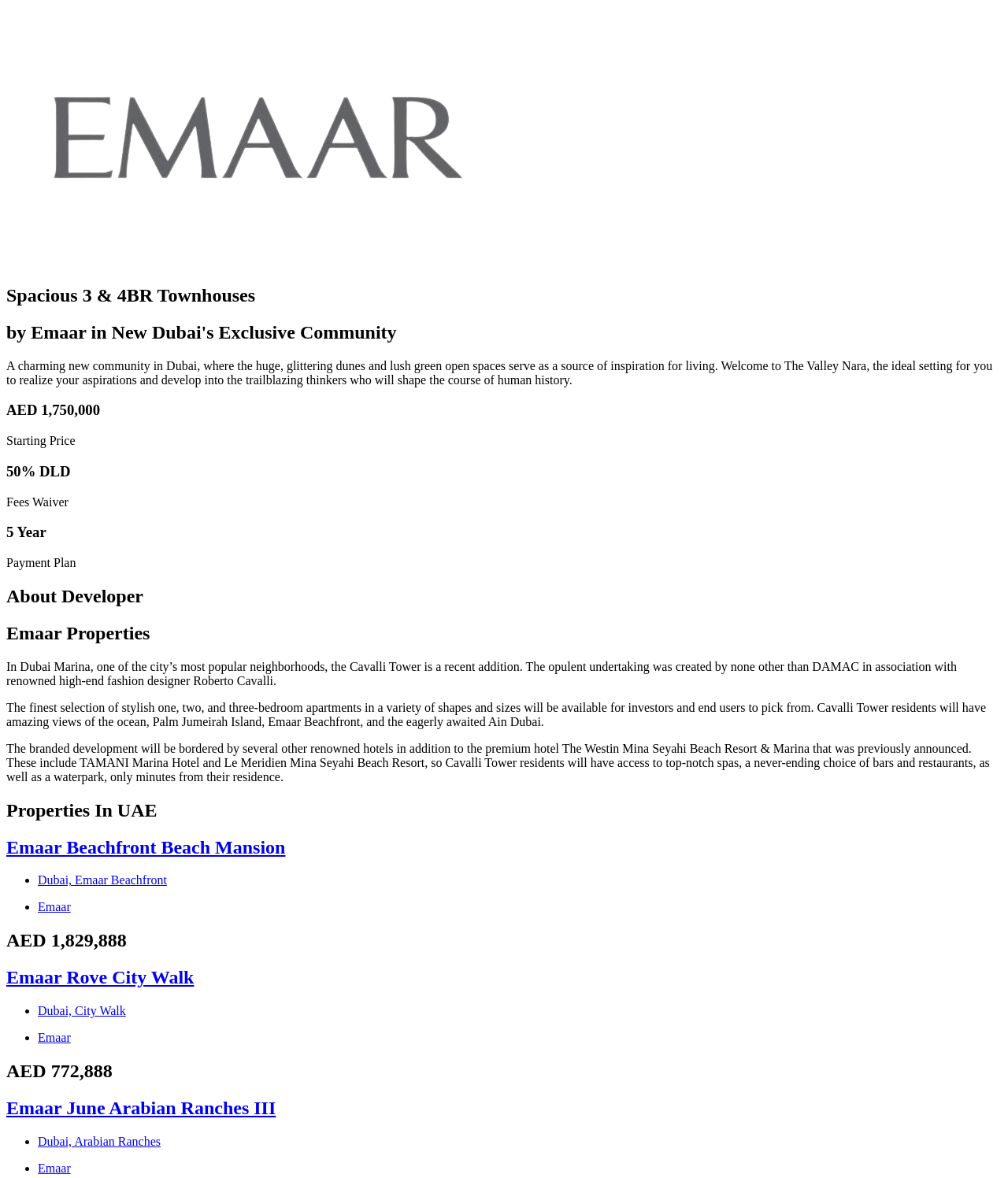Determine the bounding box for the UI element that matches this description: "Dubai, Arabian Ranches".

[0.038, 0.963, 0.159, 0.975]